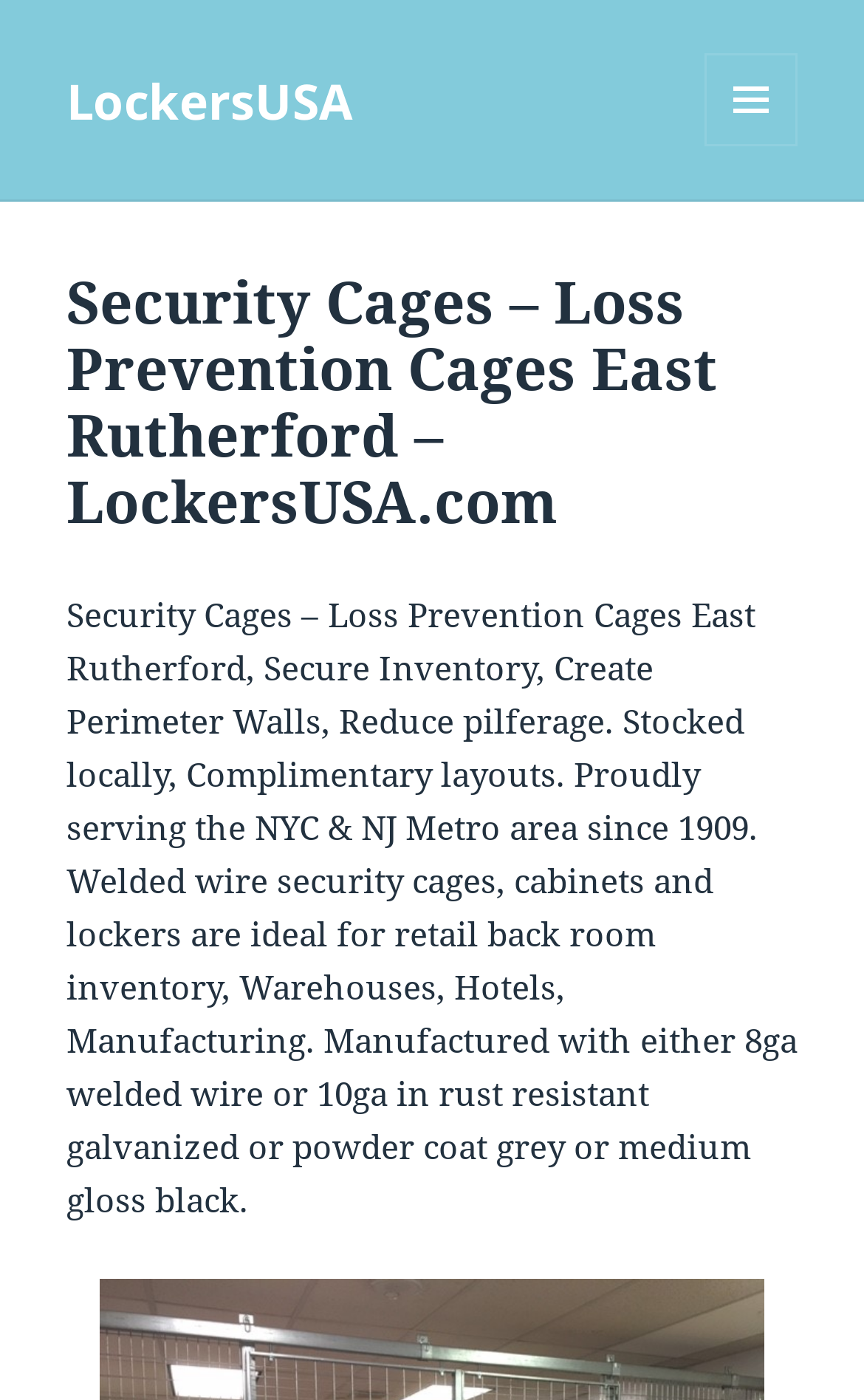Determine the bounding box of the UI element mentioned here: "Menu and widgets". The coordinates must be in the format [left, top, right, bottom] with values ranging from 0 to 1.

[0.815, 0.038, 0.923, 0.104]